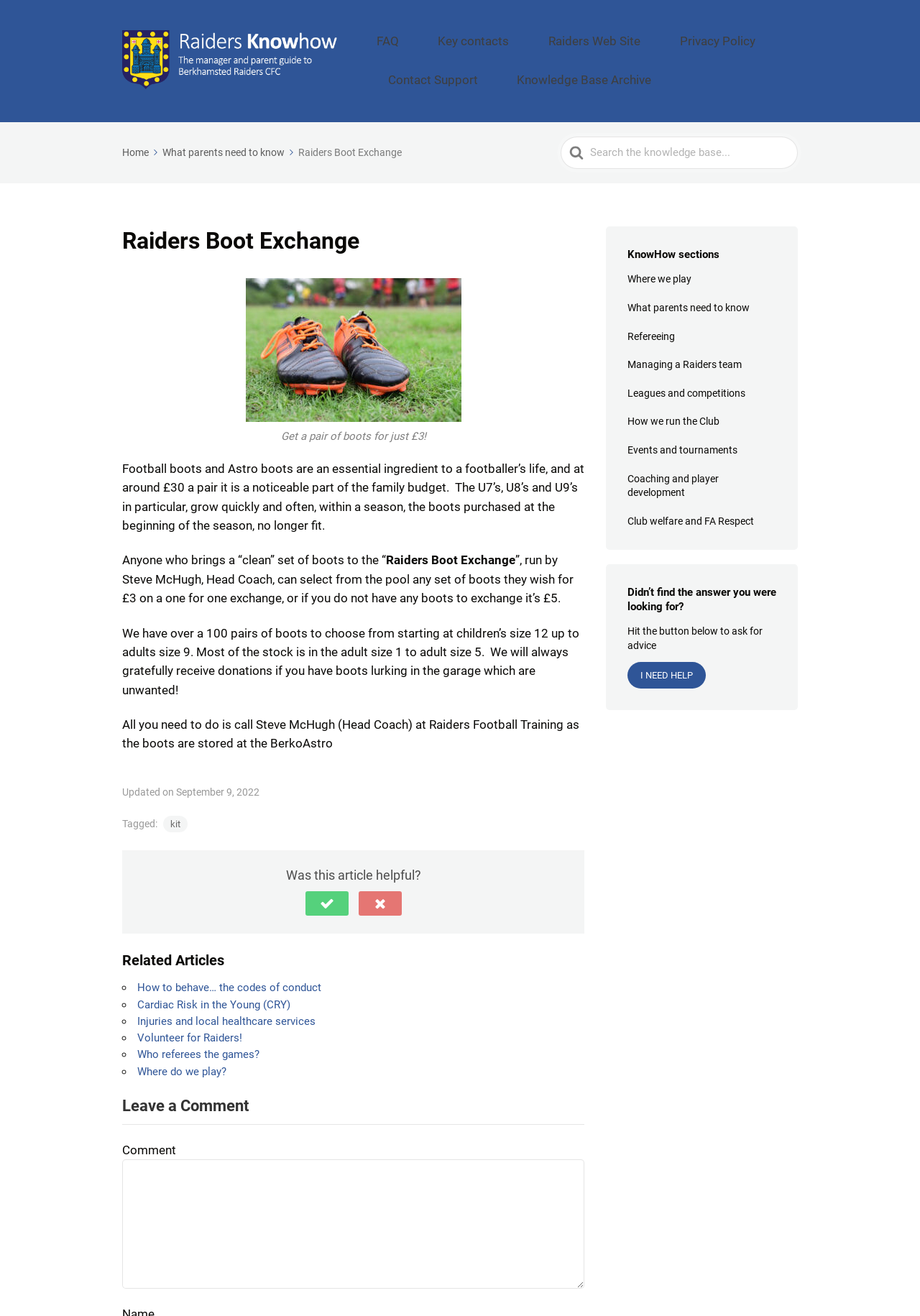Explain the webpage in detail, including its primary components.

This webpage is about the Raiders Boot Exchange, a service provided by Berkhamsted Raiders, a football club. At the top of the page, there is a navigation menu with links to "Berkhamsted Raiders KnowHow", "FAQ", "Key contacts", "Raiders Web Site", "Privacy Policy", and "Contact Support". Below the navigation menu, there is a search bar with a "Search For" label and a search button.

The main content of the page is divided into two sections. On the left side, there is an article with a heading "Raiders Boot Exchange" and a figure showing a close-up of football boots. The article explains that football boots are an essential part of a footballer's life and can be expensive. It introduces the Raiders Boot Exchange, a service that allows parents to exchange their children's outgrown boots for a new pair at a low cost.

The article is divided into several paragraphs, with headings and static text describing the service, its benefits, and how it works. There is also a section with a list of related articles, including "How to behave… the codes of conduct", "Cardiac Risk in the Young (CRY)", and "Injuries and local healthcare services".

On the right side of the page, there is a complementary section with a heading "KnowHow sections" and a list of links to various sections of the website, including "Where we play", "What parents need to know", and "Refereeing". Below this section, there is a heading "Didn’t find the answer you were looking for?" and a link to ask for advice.

At the bottom of the page, there is a section for leaving a comment, with a heading "Leave a Comment" and a text box for entering a comment. There is also a section for entering a name and email address.